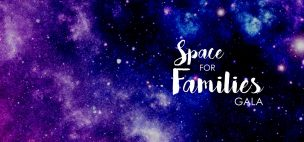Carefully observe the image and respond to the question with a detailed answer:
What is the tone of the event suggested by the design?

The caption describes the design as suggesting a 'festive atmosphere aimed at supporting families, inviting attendees to engage in a night of celebration and community', implying a lively and joyful tone.